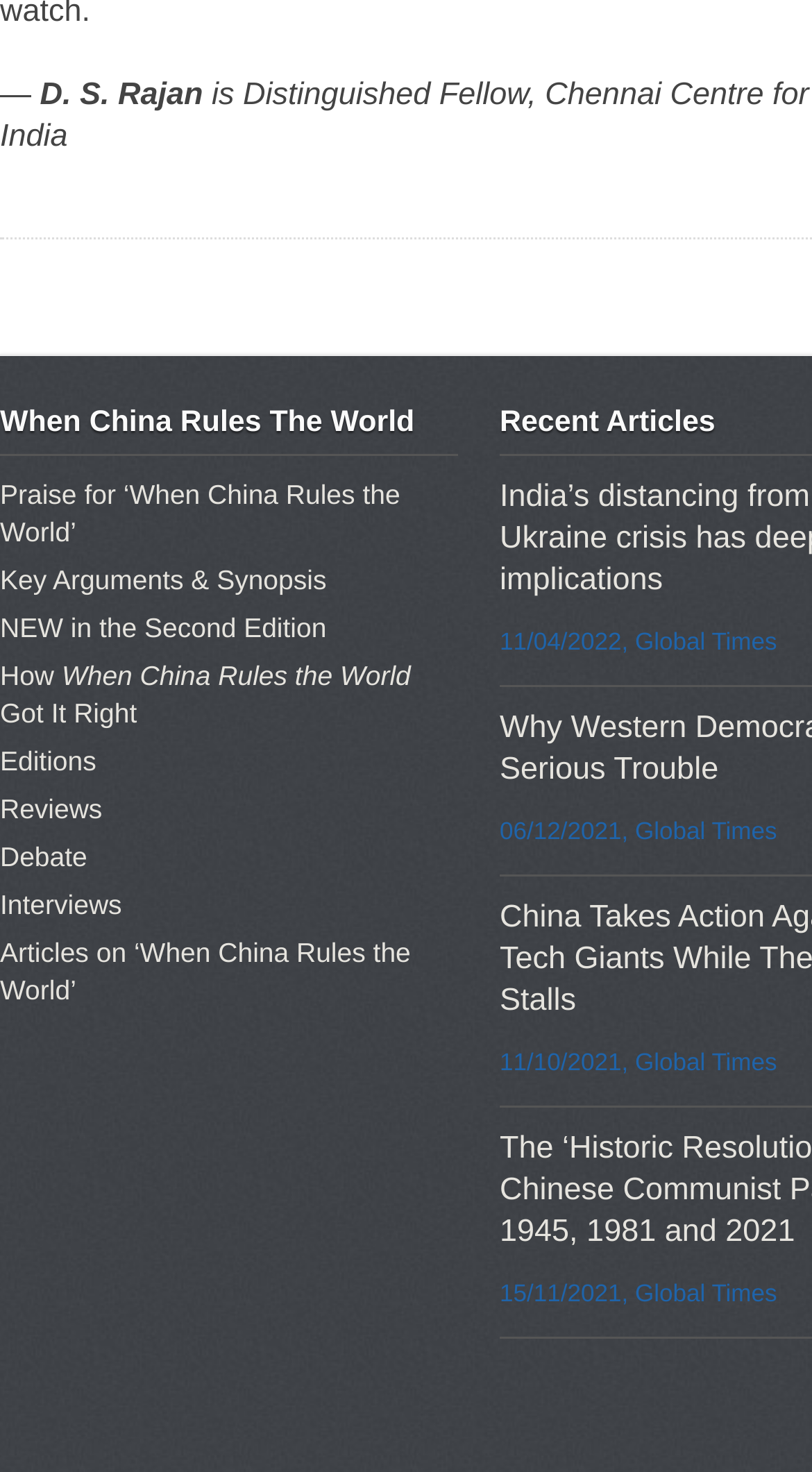Determine the bounding box coordinates in the format (top-left x, top-left y, bottom-right x, bottom-right y). Ensure all values are floating point numbers between 0 and 1. Identify the bounding box of the UI element described by: NEW in the Second Edition

[0.0, 0.415, 0.402, 0.436]